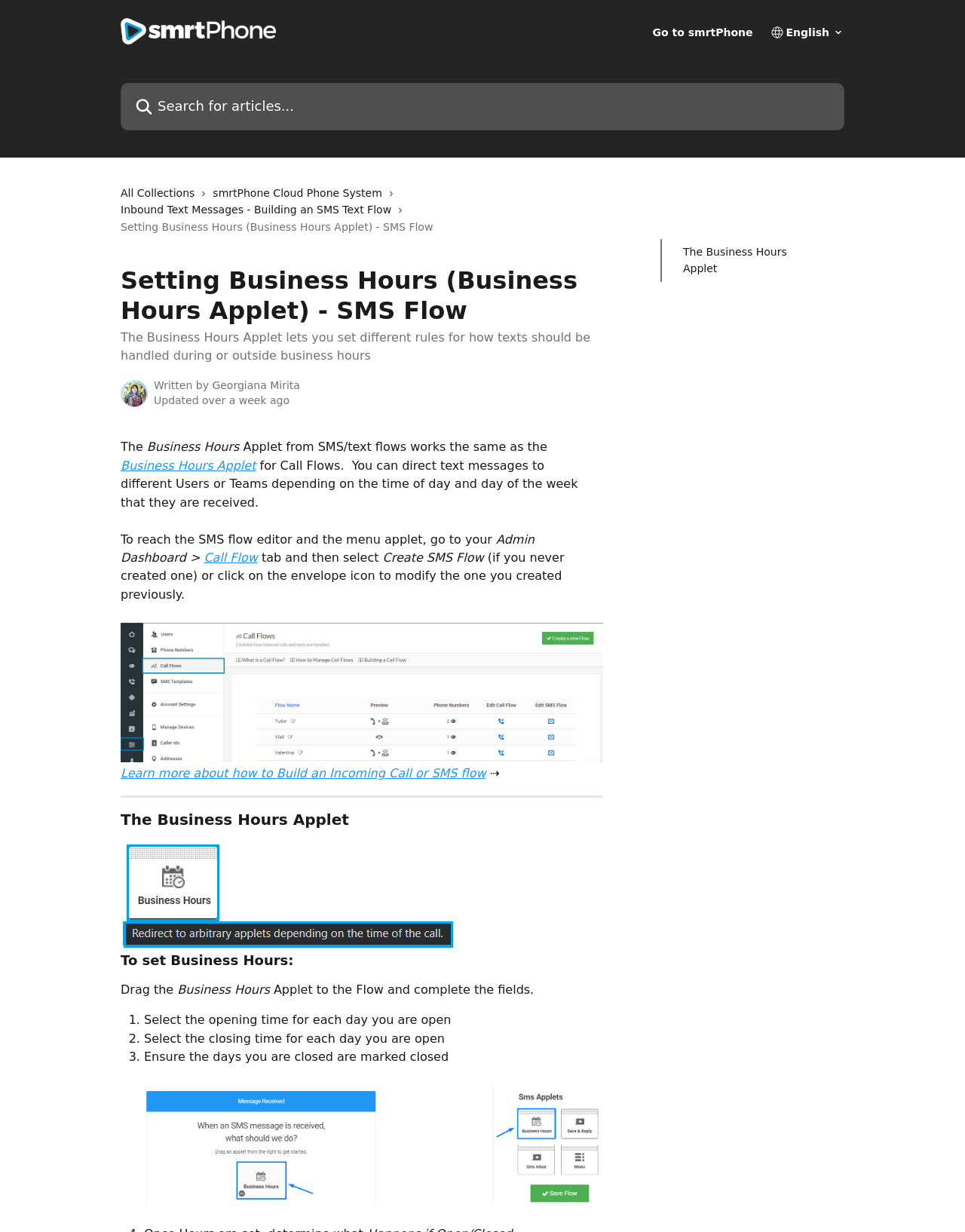Determine the bounding box for the HTML element described here: "Go to smrtPhone". The coordinates should be given as [left, top, right, bottom] with each number being a float between 0 and 1.

[0.676, 0.022, 0.78, 0.031]